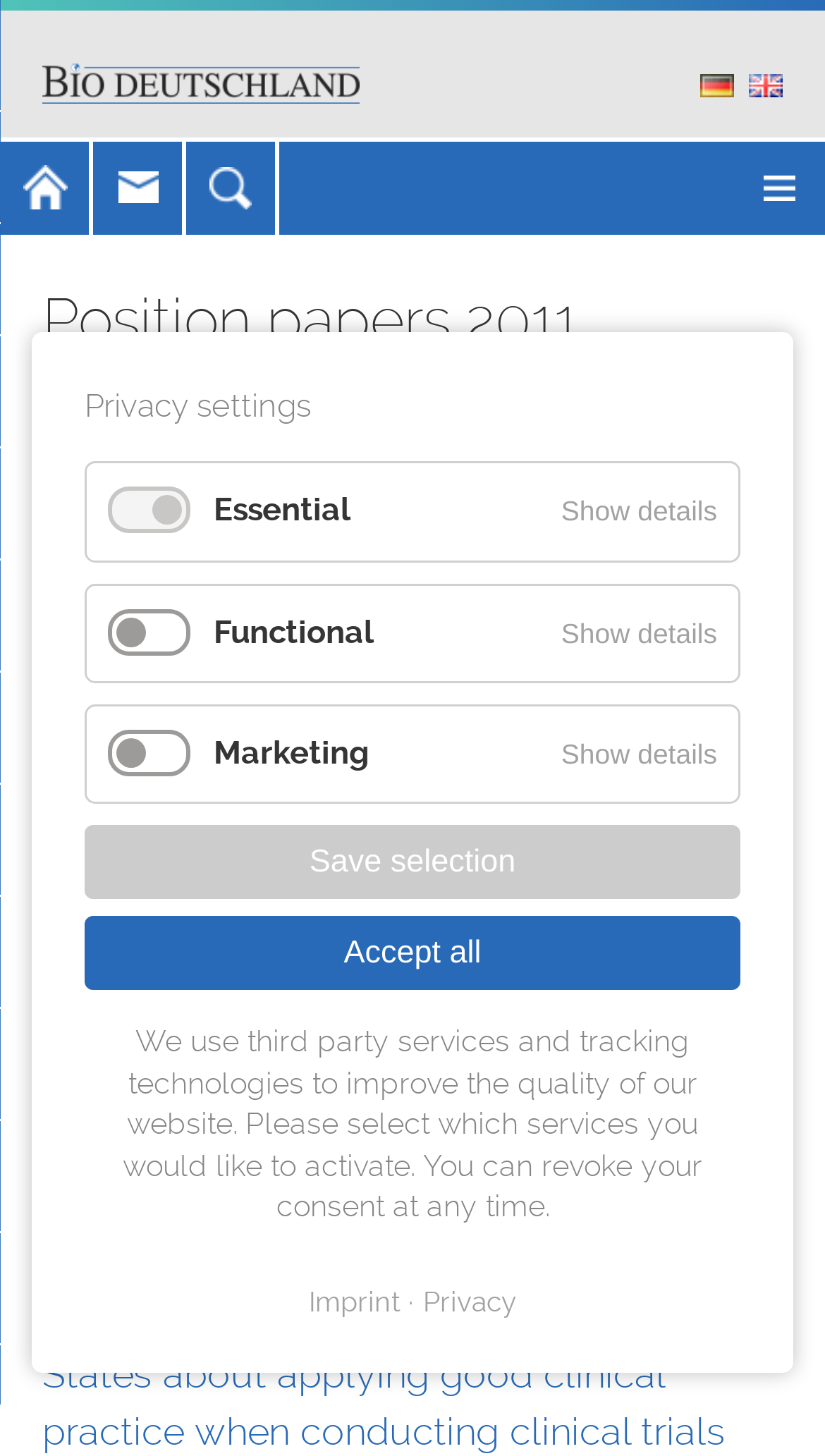Please identify the bounding box coordinates of the element I should click to complete this instruction: 'Read background paper on orphan medicinal products'. The coordinates should be given as four float numbers between 0 and 1, like this: [left, top, right, bottom].

[0.051, 0.318, 0.833, 0.427]